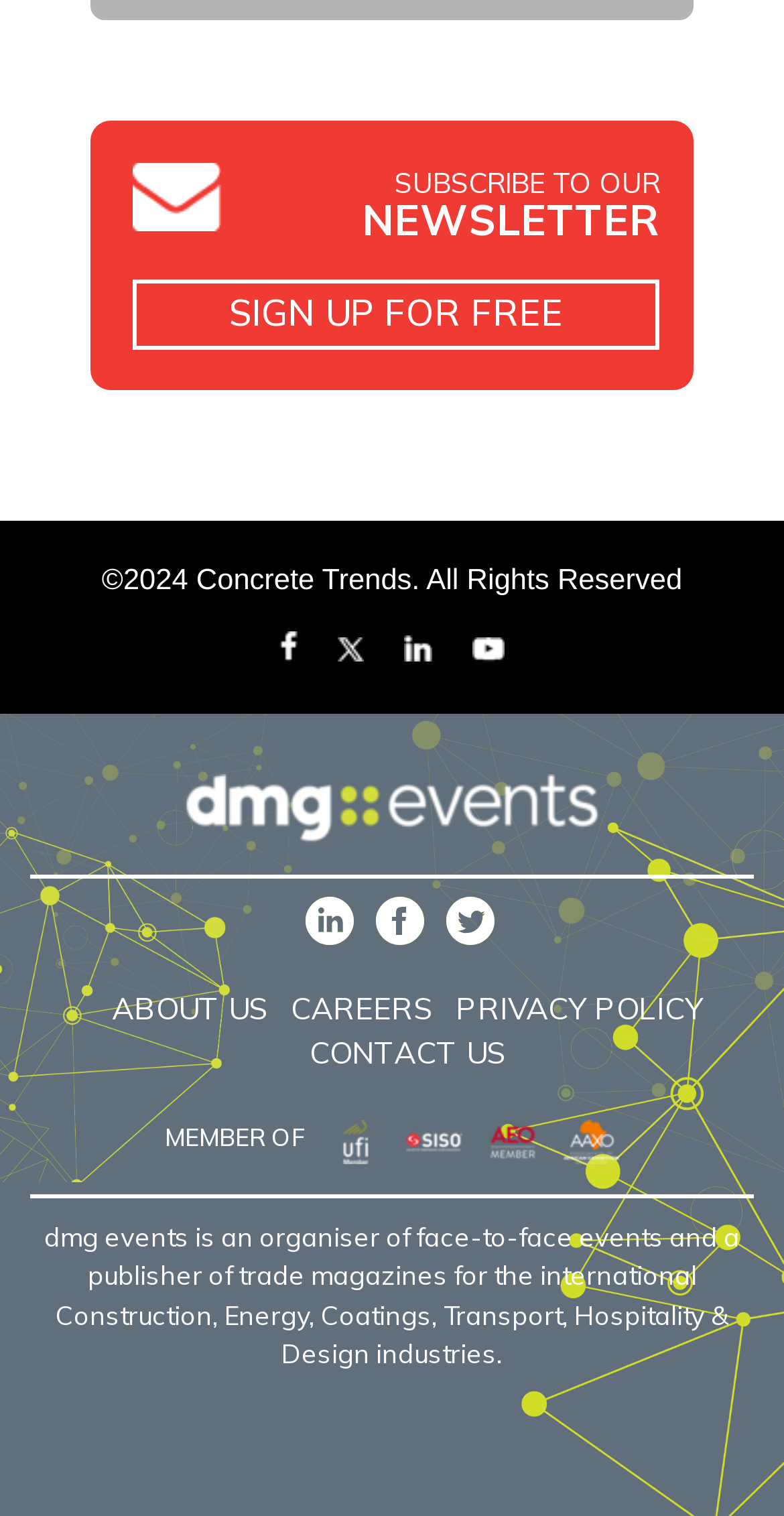What is the name of the company mentioned in the paragraph at the bottom of the page?
Refer to the screenshot and answer in one word or phrase.

dmg events